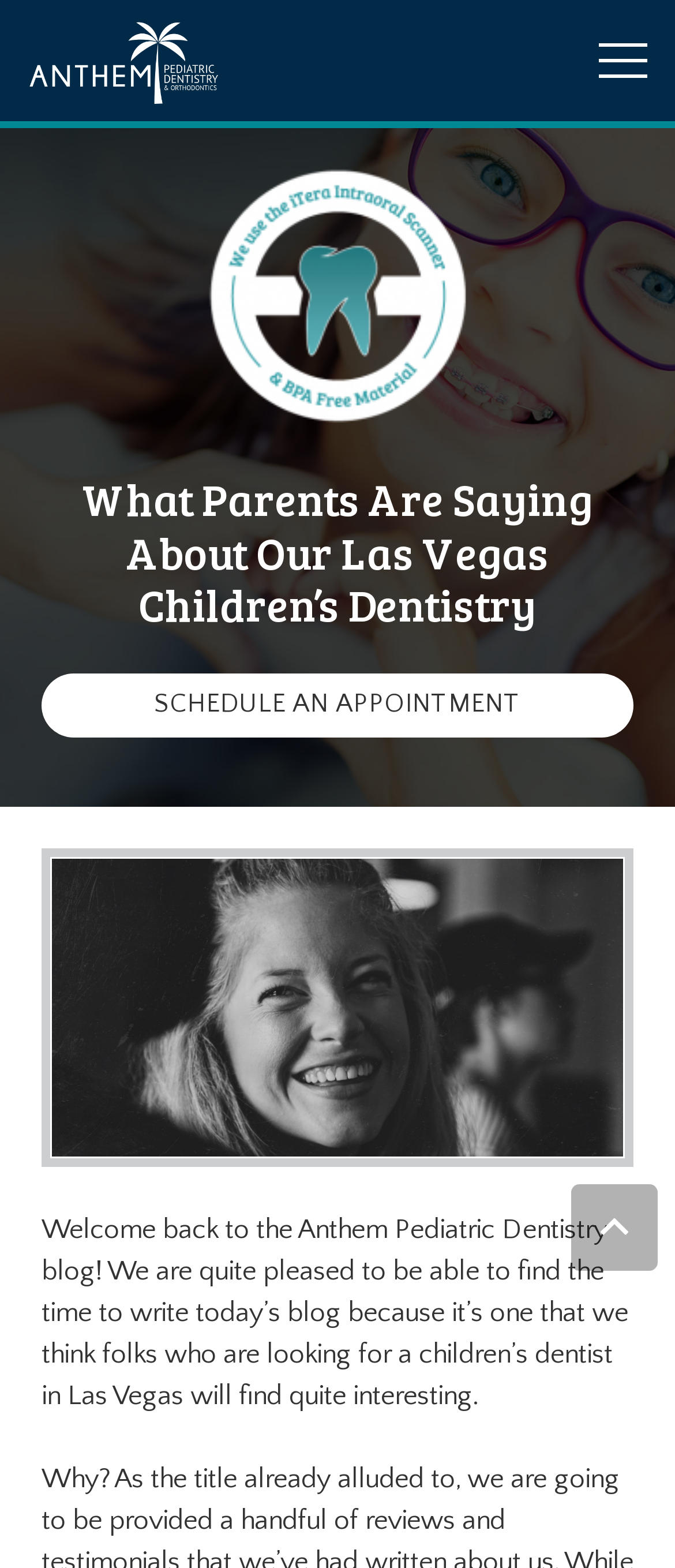What is the logo of Anthem Pediatric Dentistry?
Please provide a single word or phrase answer based on the image.

White practice logo